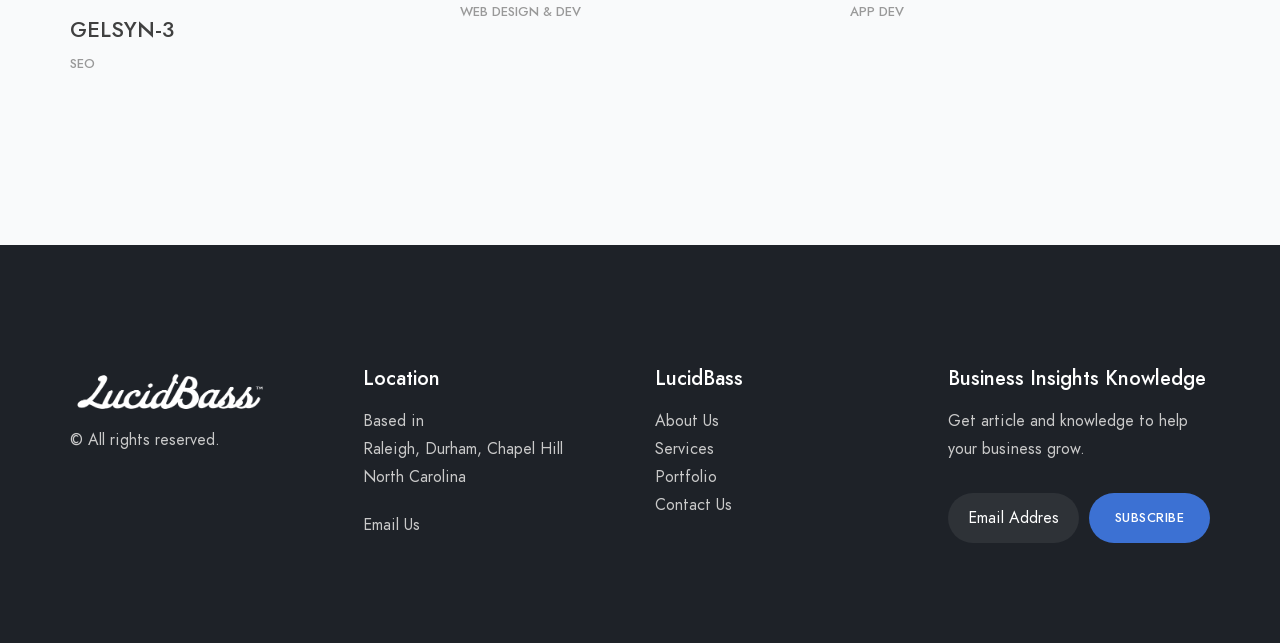Please find the bounding box coordinates for the clickable element needed to perform this instruction: "Click on Email Us".

[0.283, 0.799, 0.328, 0.833]